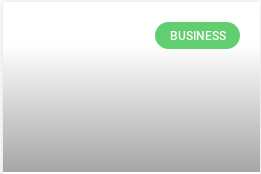What is the purpose of the button?
Refer to the image and provide a thorough answer to the question.

The button is likely a navigation element, inviting users to explore business-related content or articles on the website, and its minimalist design emphasizes its importance in facilitating easy access to relevant business topics.